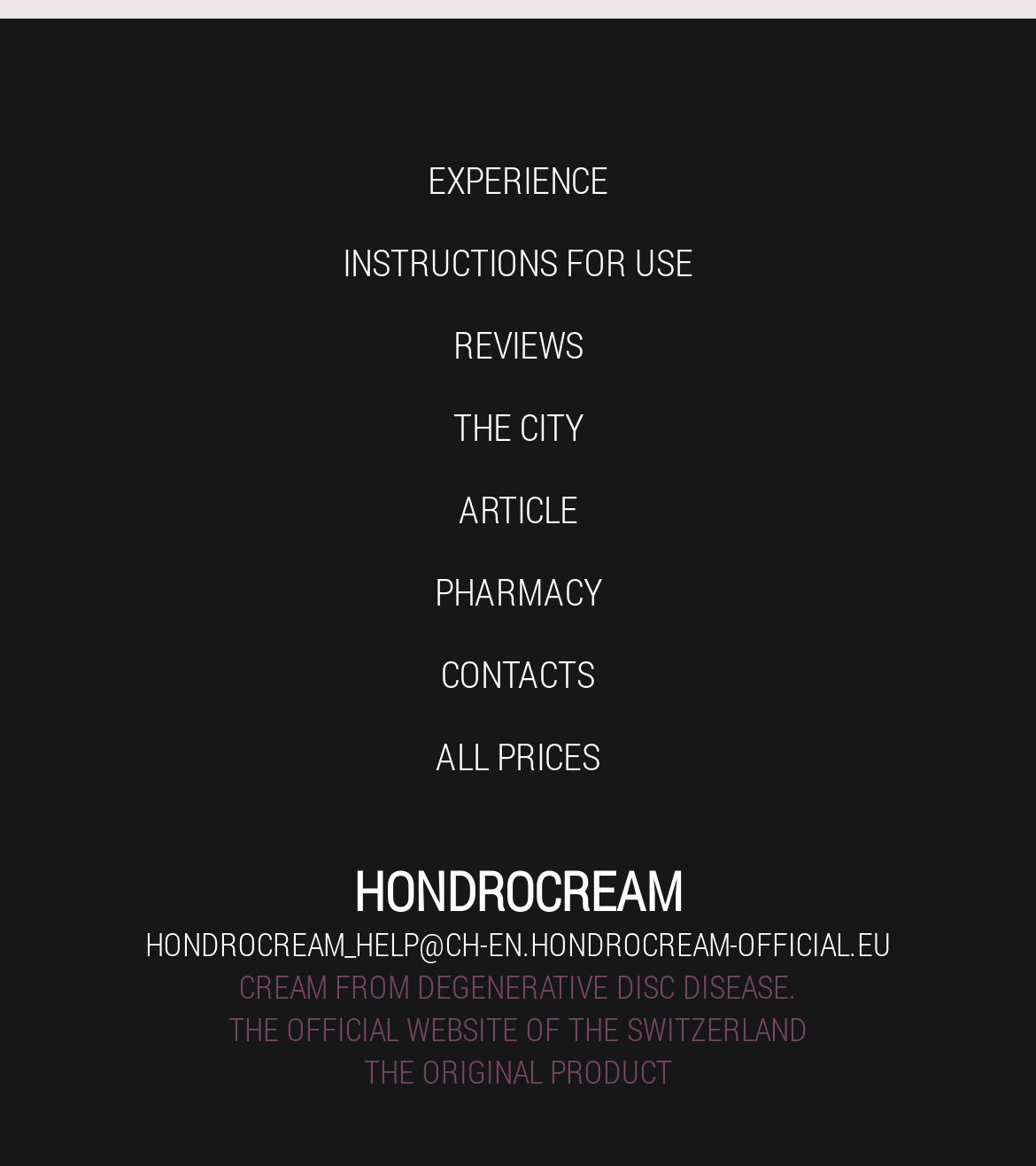From the webpage screenshot, predict the bounding box of the UI element that matches this description: "Instructions for use".

[0.331, 0.203, 0.669, 0.247]